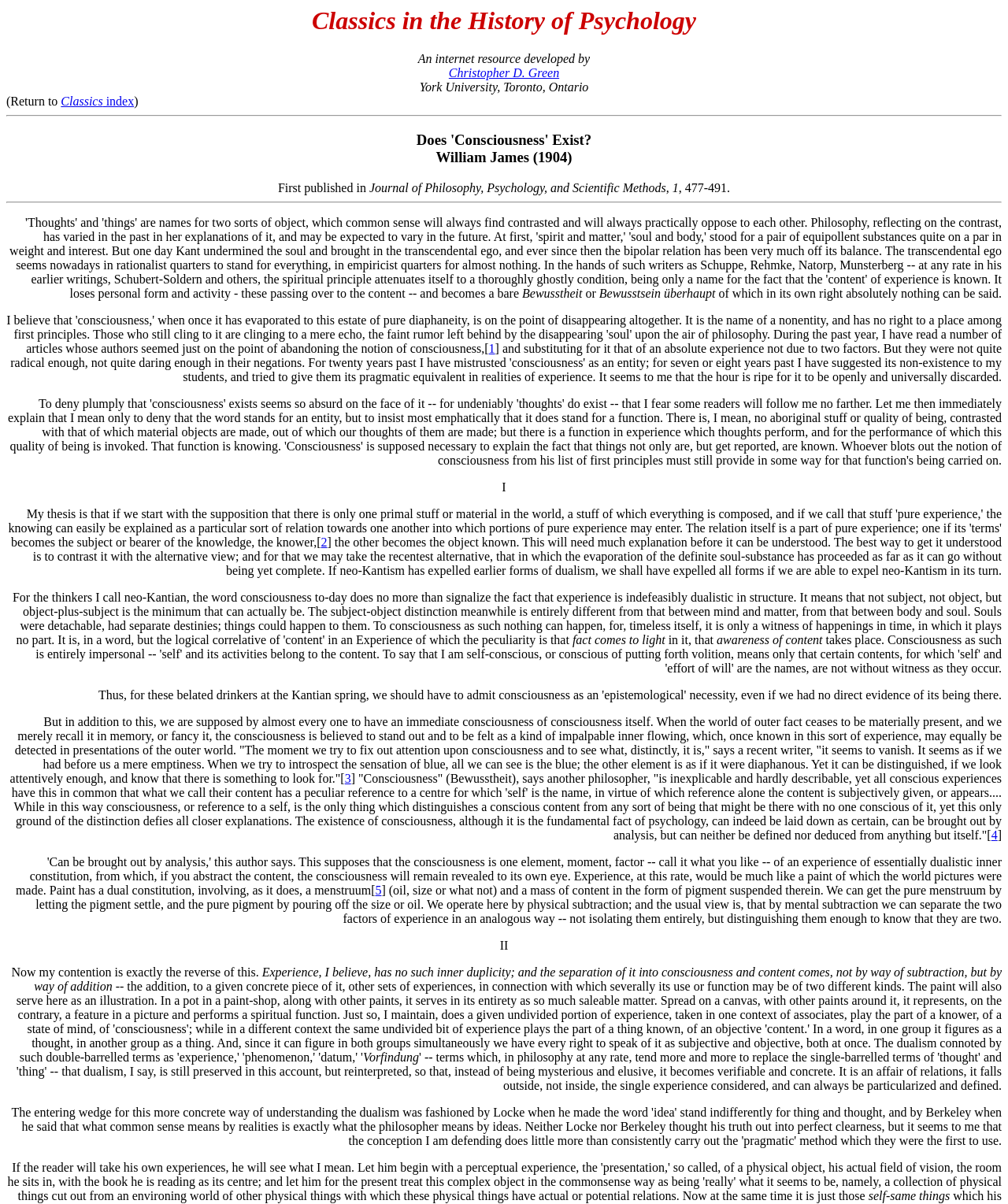What is the name of the journal where the article was first published?
Please respond to the question with as much detail as possible.

The answer can be found in the ninth line of the webpage, where it says 'First published in Journal of Philosophy, Psychology, and Scientific Methods'.